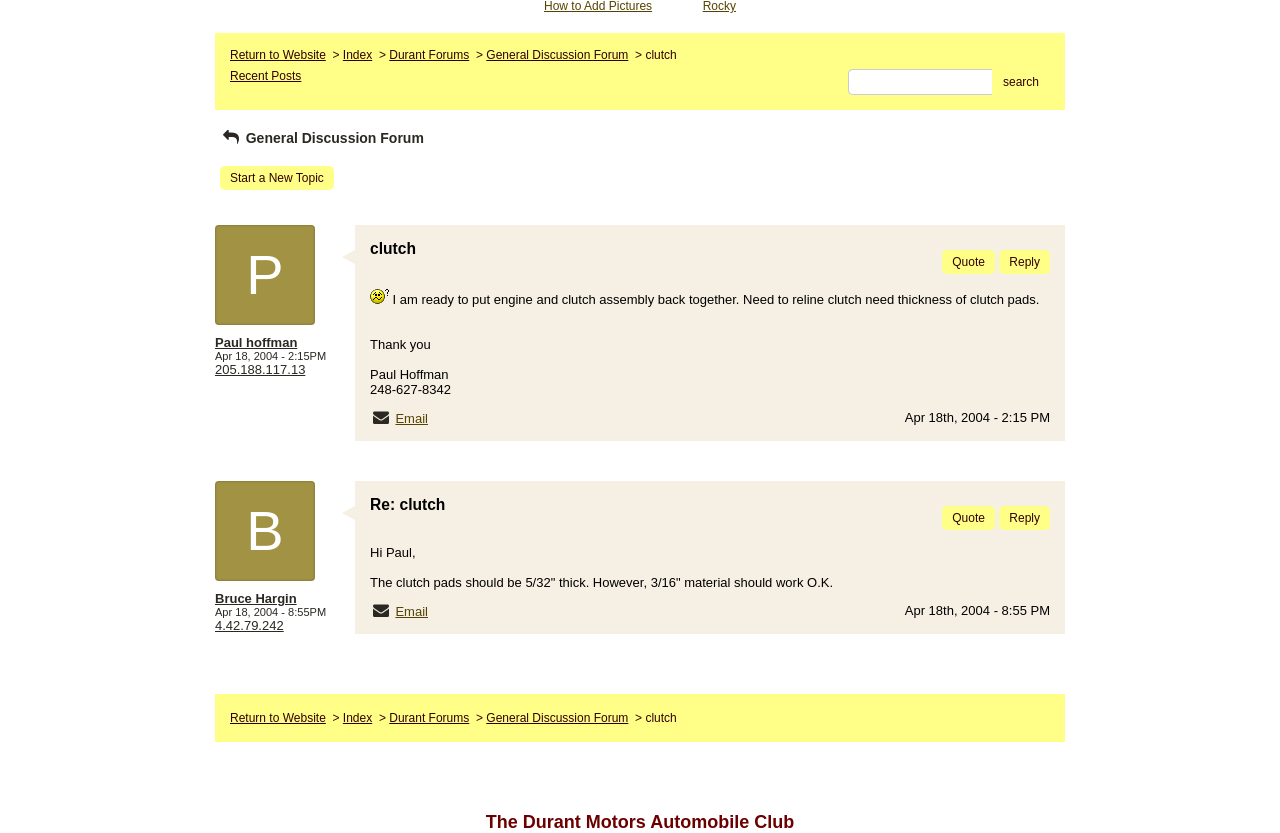Determine the bounding box for the UI element that matches this description: "4.42.79.242".

[0.168, 0.742, 0.222, 0.76]